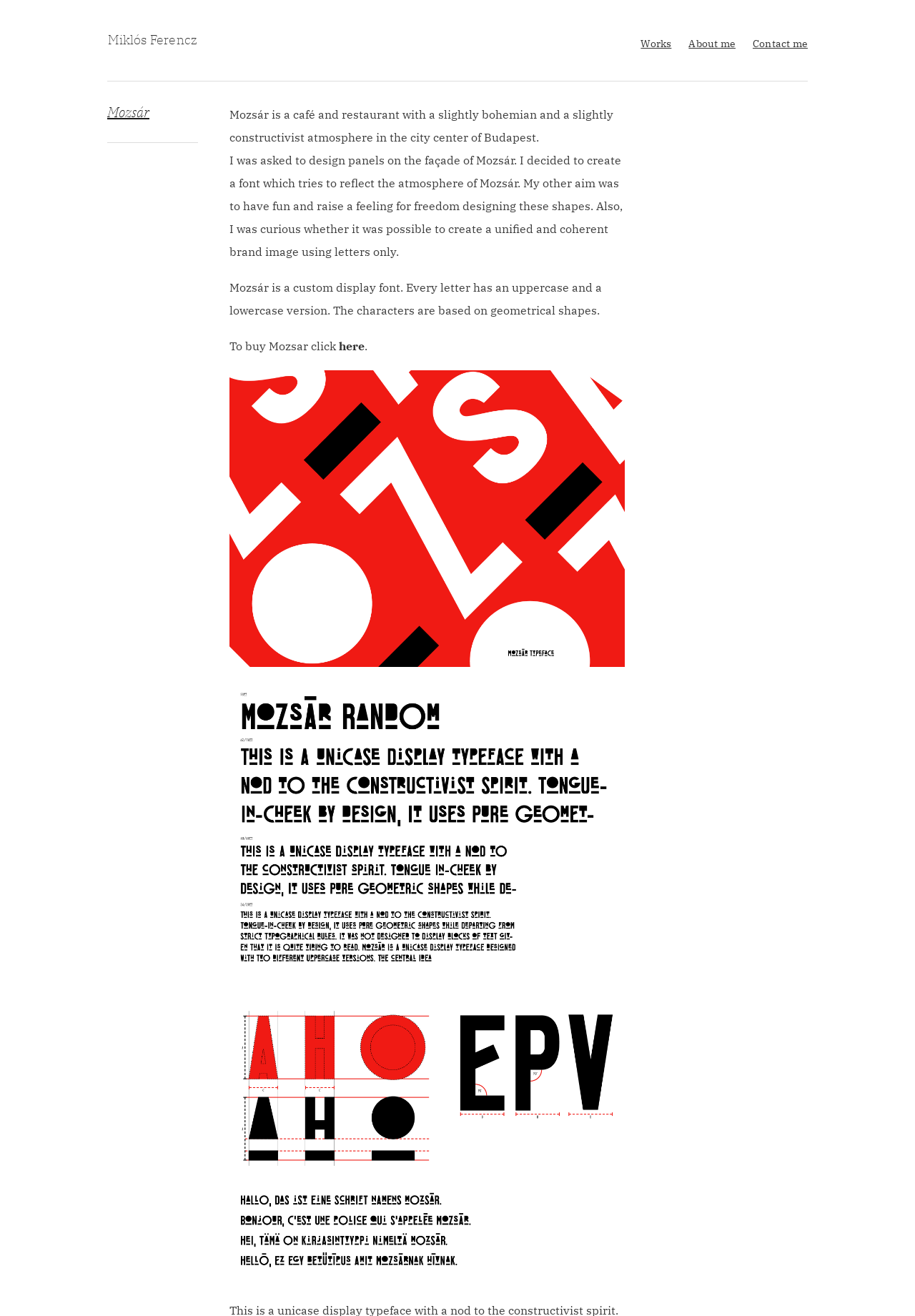Using the format (top-left x, top-left y, bottom-right x, bottom-right y), and given the element description, identify the bounding box coordinates within the screenshot: Works

[0.7, 0.028, 0.734, 0.037]